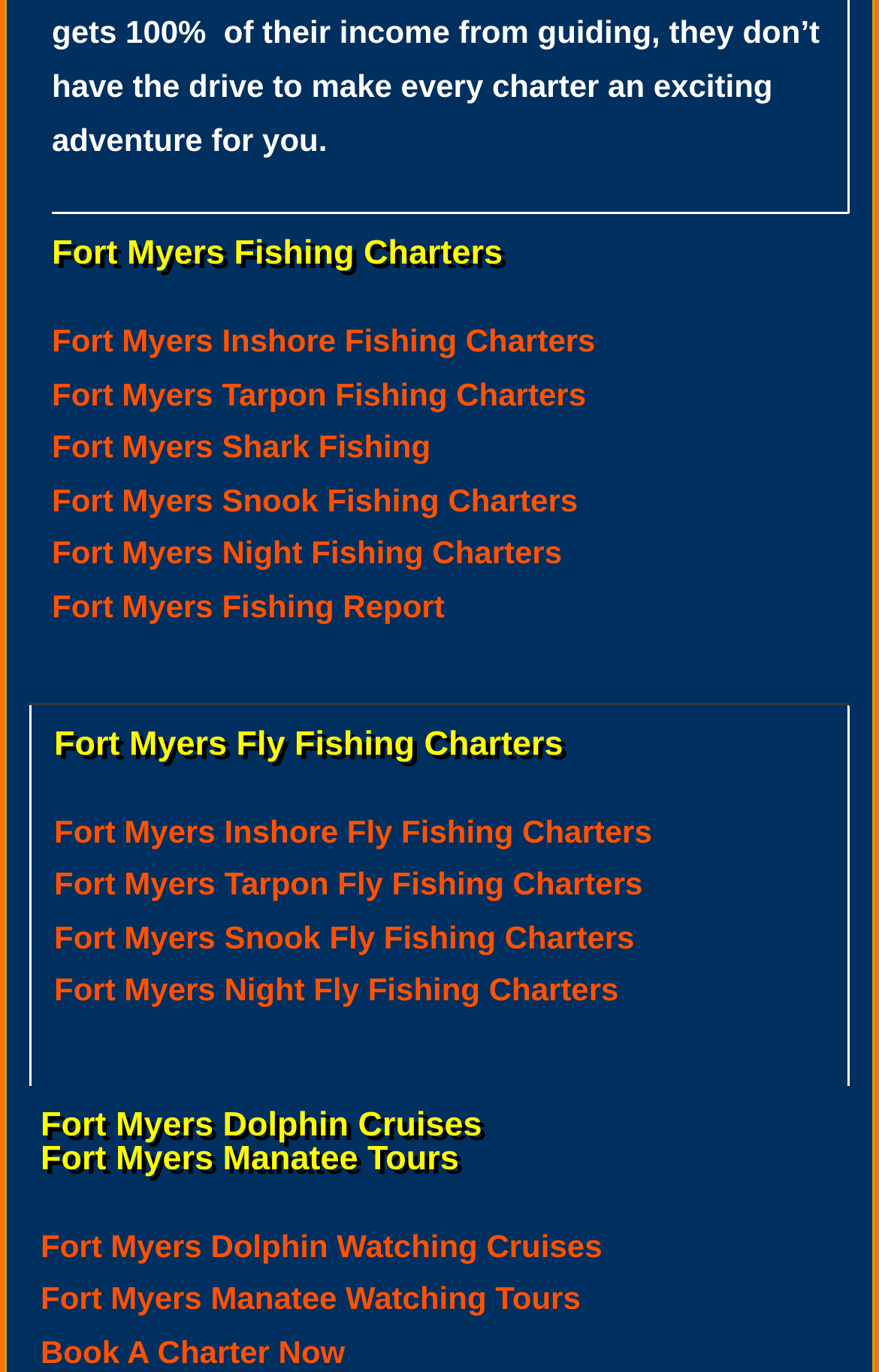Find the bounding box coordinates of the clickable area required to complete the following action: "Check out Fort Myers manatee tours".

[0.046, 0.831, 0.522, 0.859]